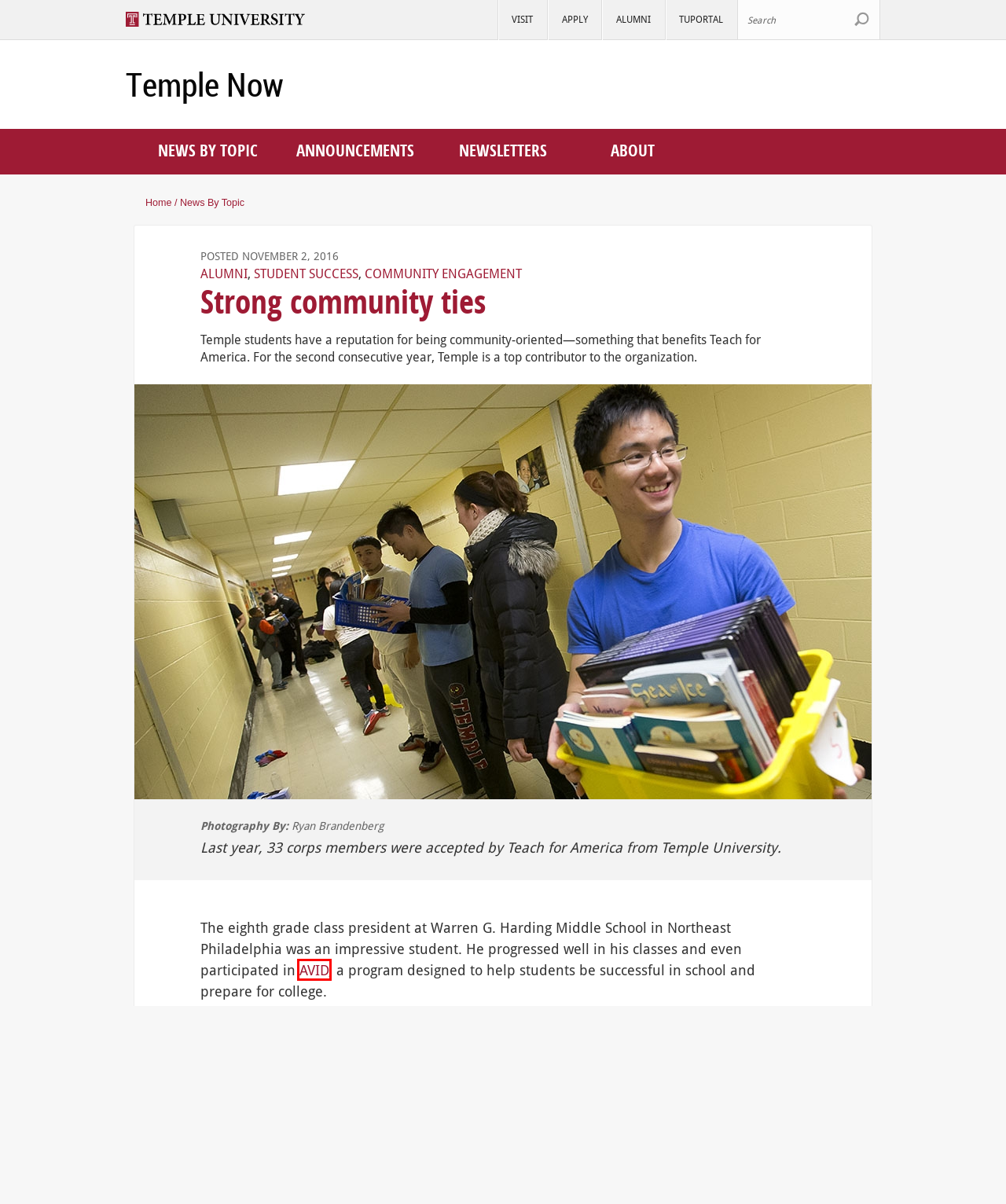Examine the webpage screenshot and identify the UI element enclosed in the red bounding box. Pick the webpage description that most accurately matches the new webpage after clicking the selected element. Here are the candidates:
A. RedirectToGroupHome - TUportal6
B. Find Your Purpose | Teaching Programs | Teach for America
C. Temple University Human Resources
D. Admissions | Temple University
E. Visit | Temple University Office of Undergraduate Admissions
F. Policies & Bylaws | Office of the Secretary
G. AVID® / Closing the Opportunity Gap in Education
H. Temple University

G